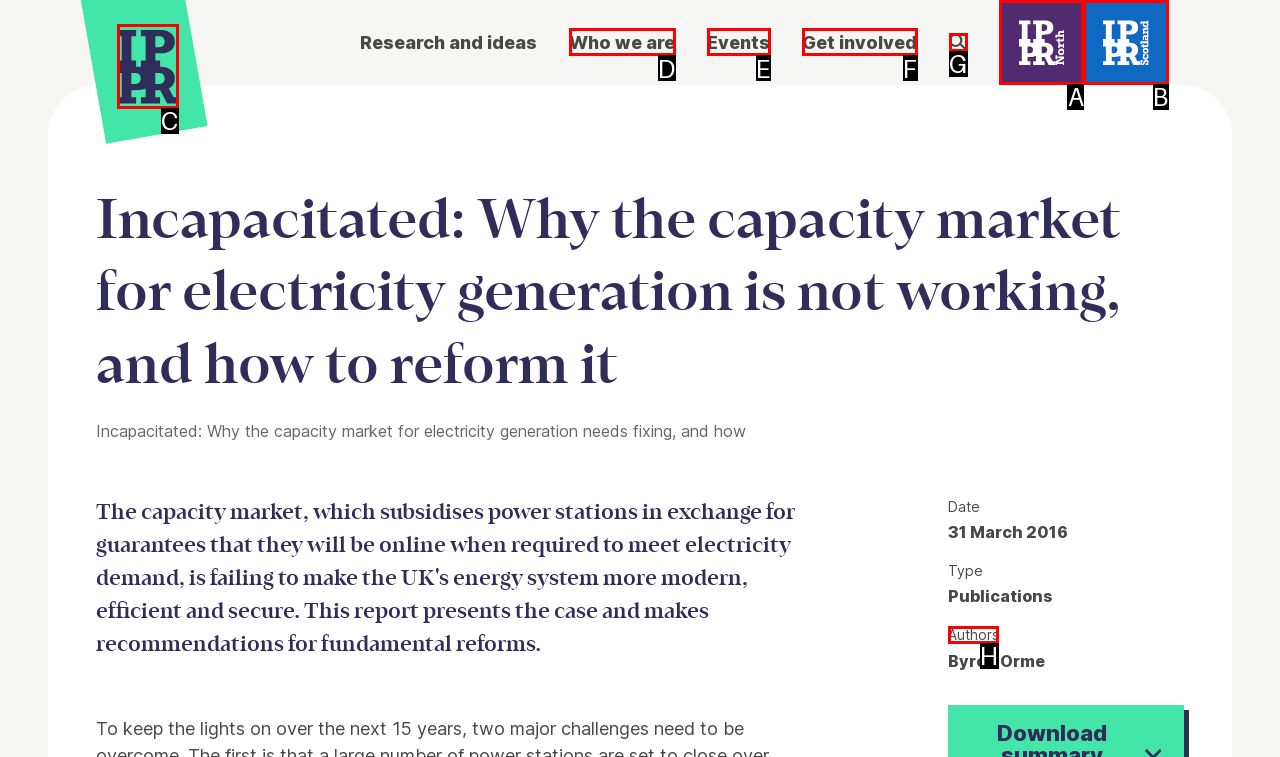Which UI element should you click on to achieve the following task: read about the authors? Provide the letter of the correct option.

H